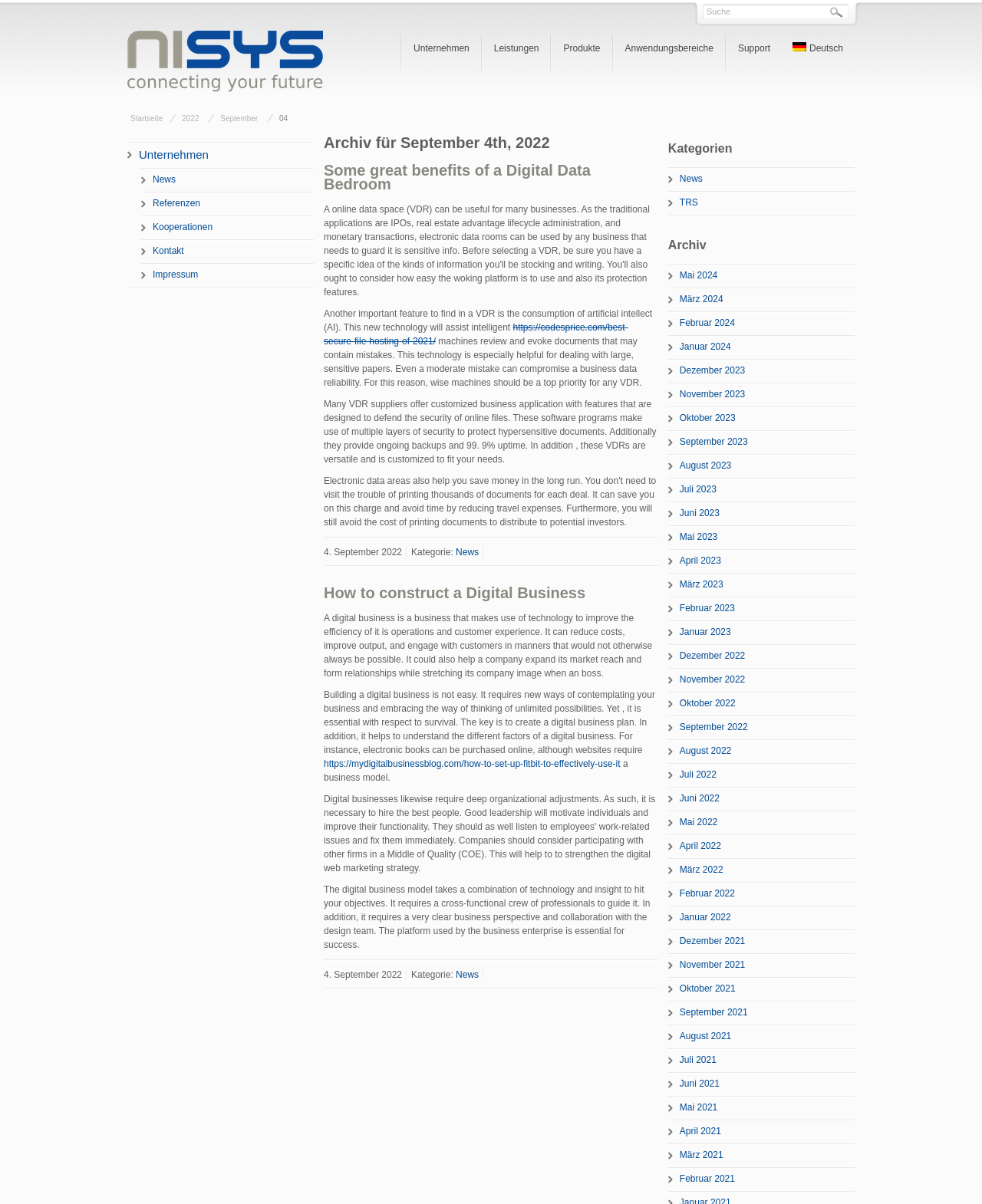Pinpoint the bounding box coordinates of the clickable area necessary to execute the following instruction: "read news". The coordinates should be given as four float numbers between 0 and 1, namely [left, top, right, bottom].

[0.144, 0.139, 0.32, 0.159]